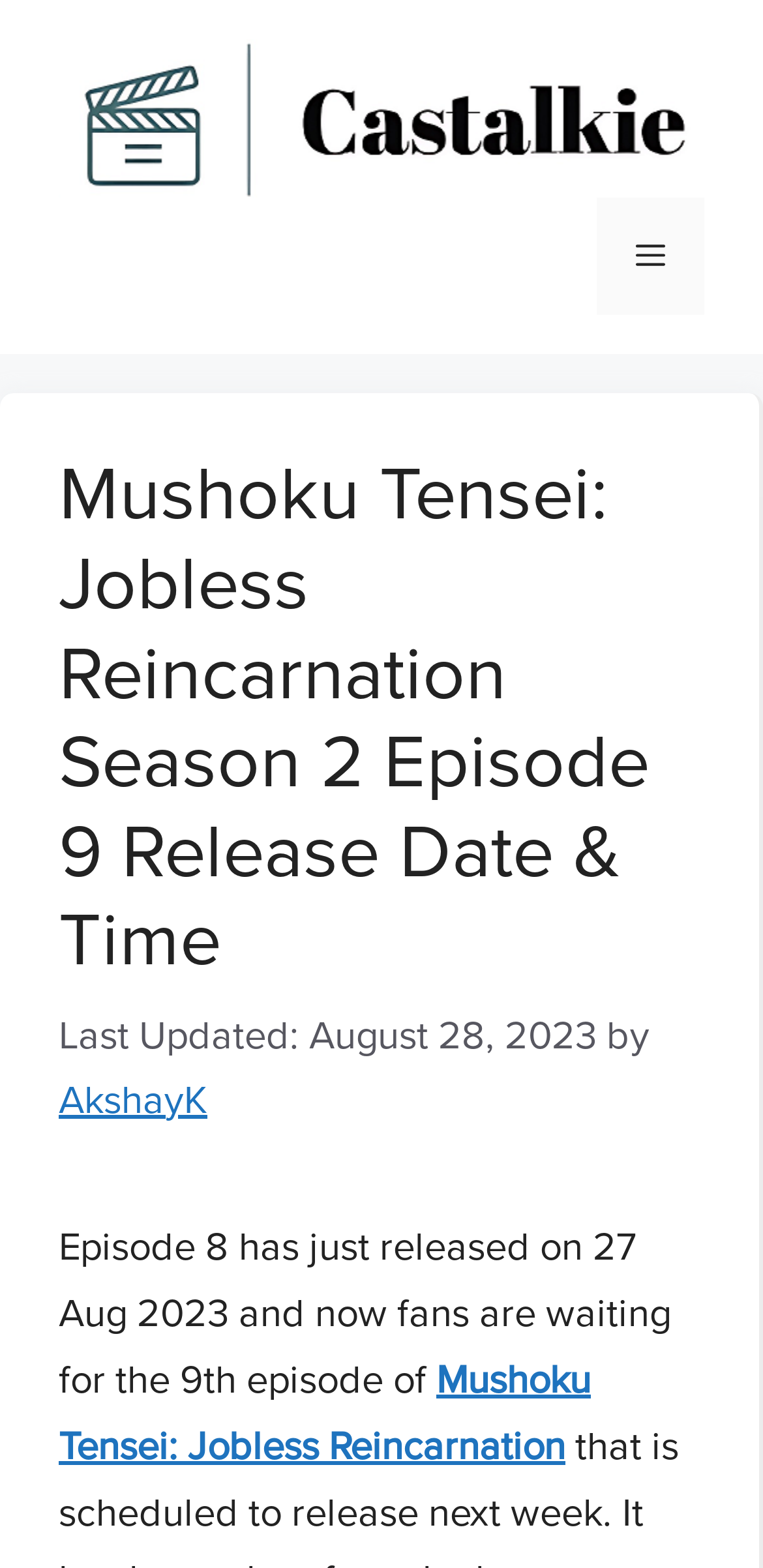Extract the bounding box for the UI element that matches this description: "Next Post →".

None